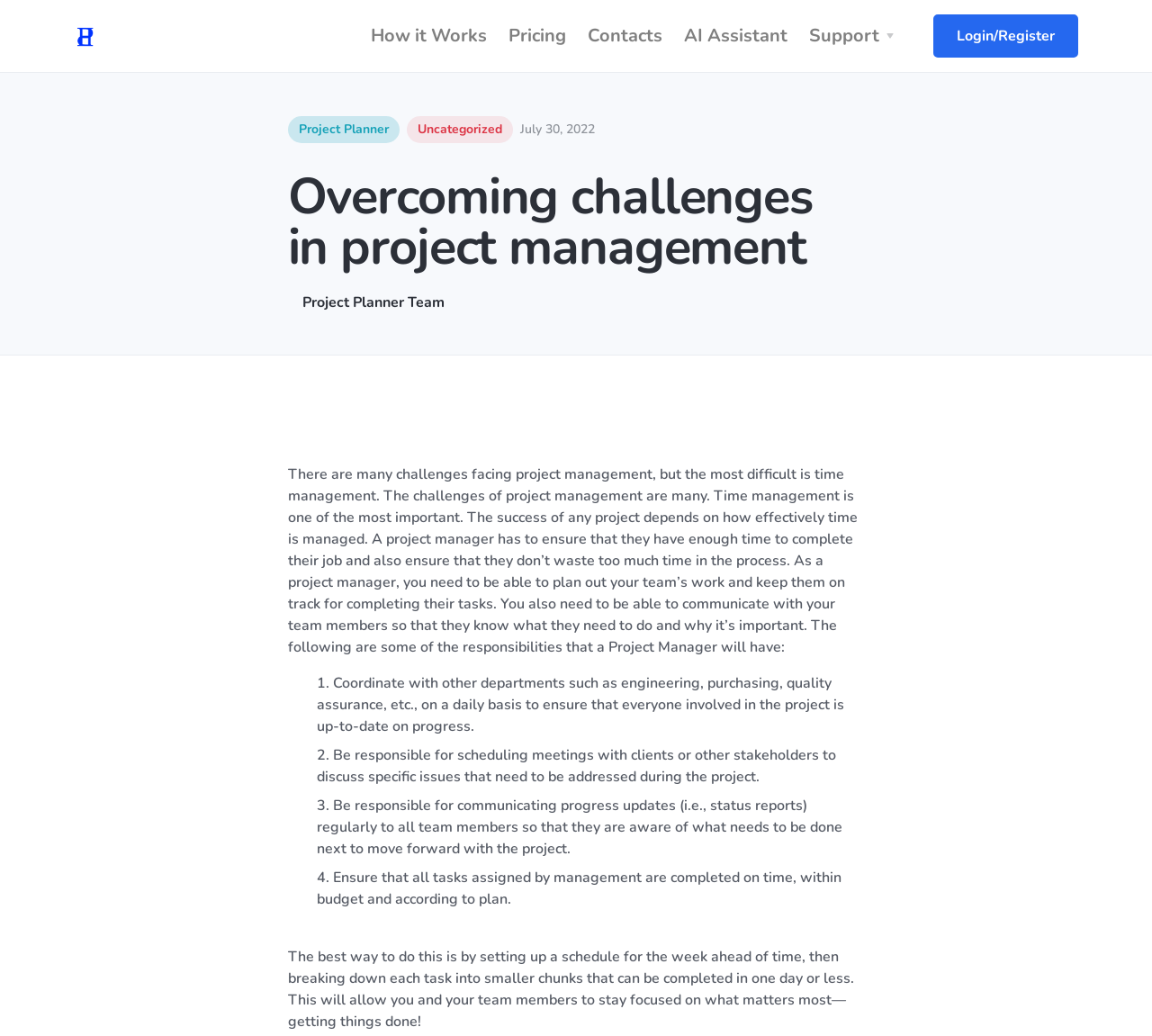Provide the bounding box coordinates, formatted as (top-left x, top-left y, bottom-right x, bottom-right y), with all values being floating point numbers between 0 and 1. Identify the bounding box of the UI element that matches the description: Education

None